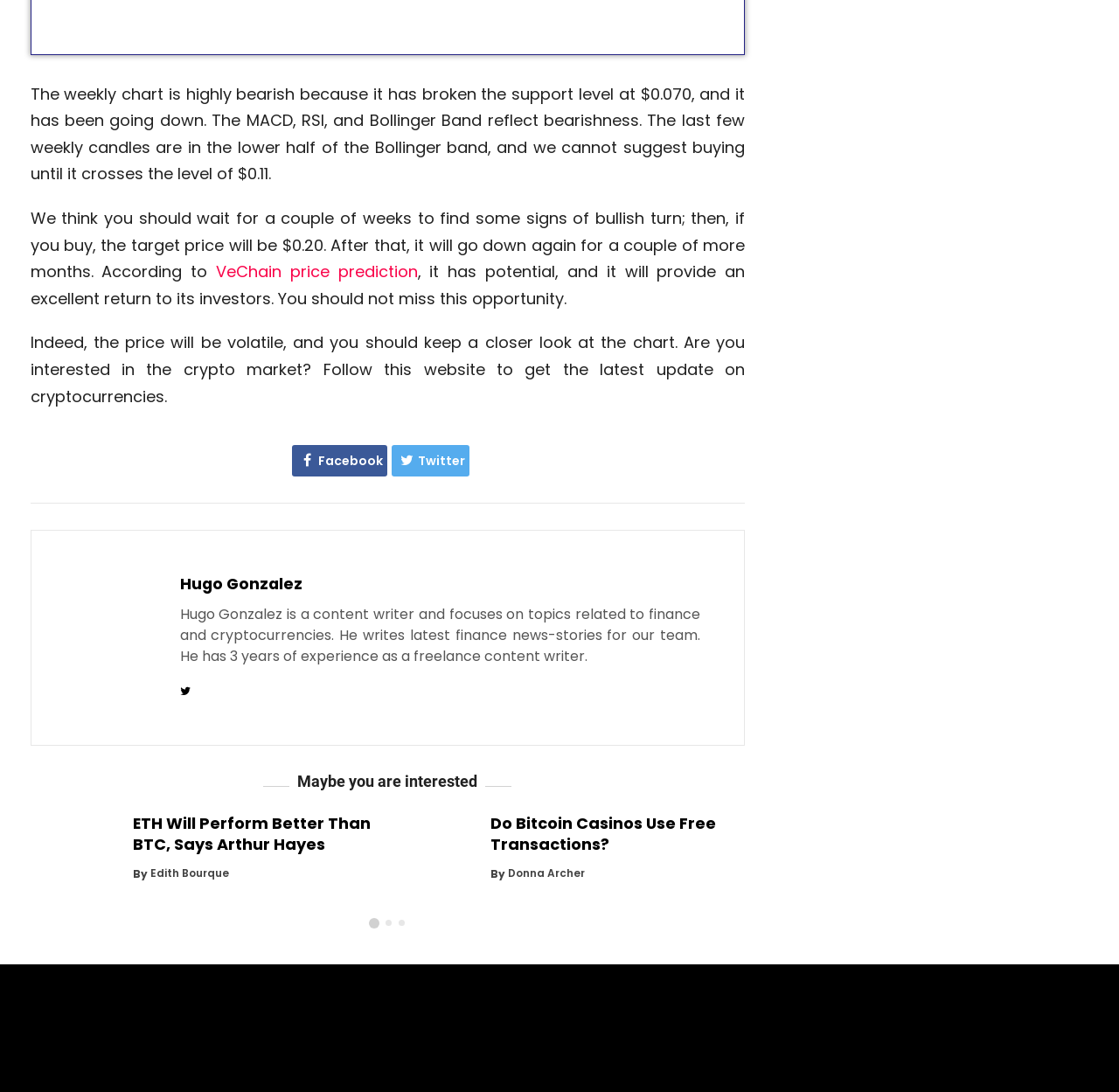Please determine the bounding box coordinates of the element's region to click for the following instruction: "Click on VeChain price prediction".

[0.193, 0.239, 0.373, 0.26]